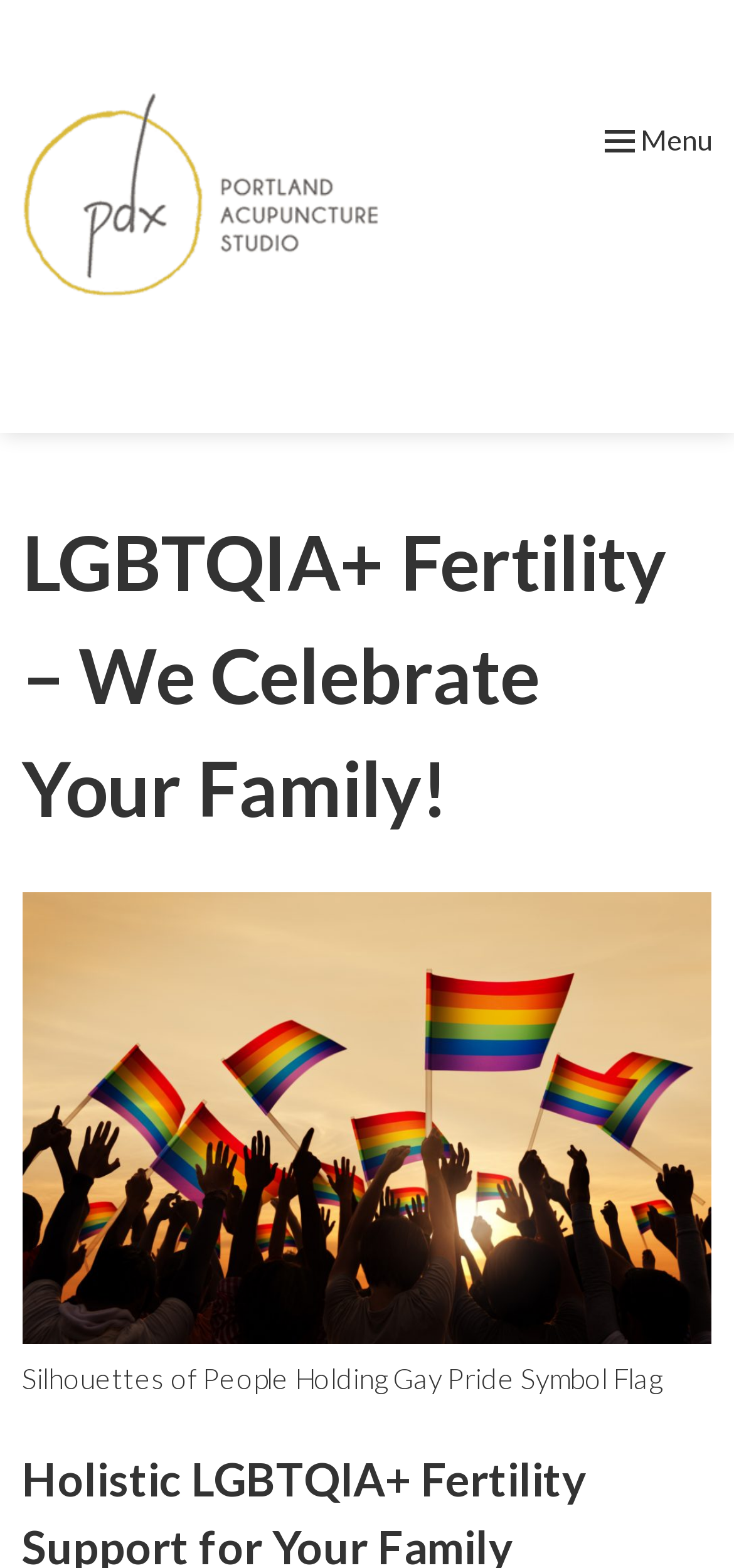What is the symbol in the menu?
Use the information from the screenshot to give a comprehensive response to the question.

I found the answer by looking at the heading element that contains the text 'uf419 Menu'. This suggests that the symbol uf419 is being used to represent the menu.